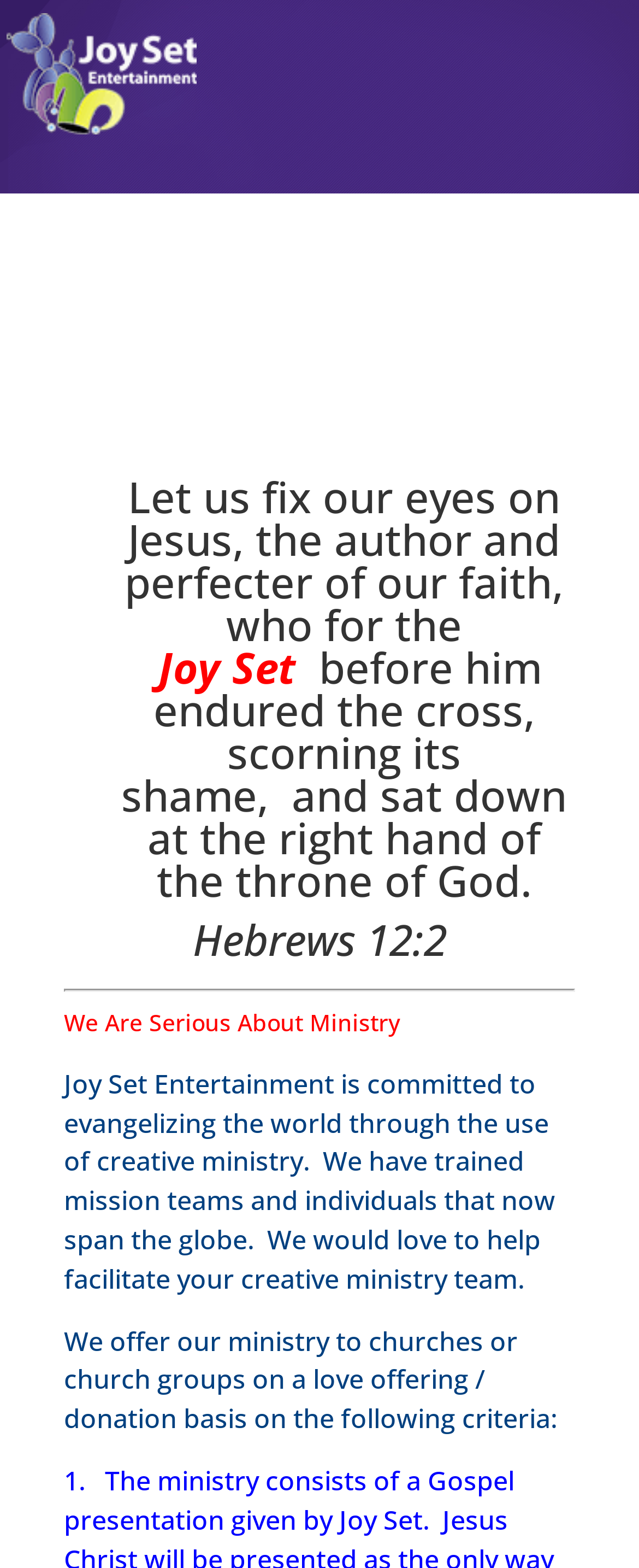Identify the main heading of the webpage and provide its text content.

Some of Our Ministry Programs